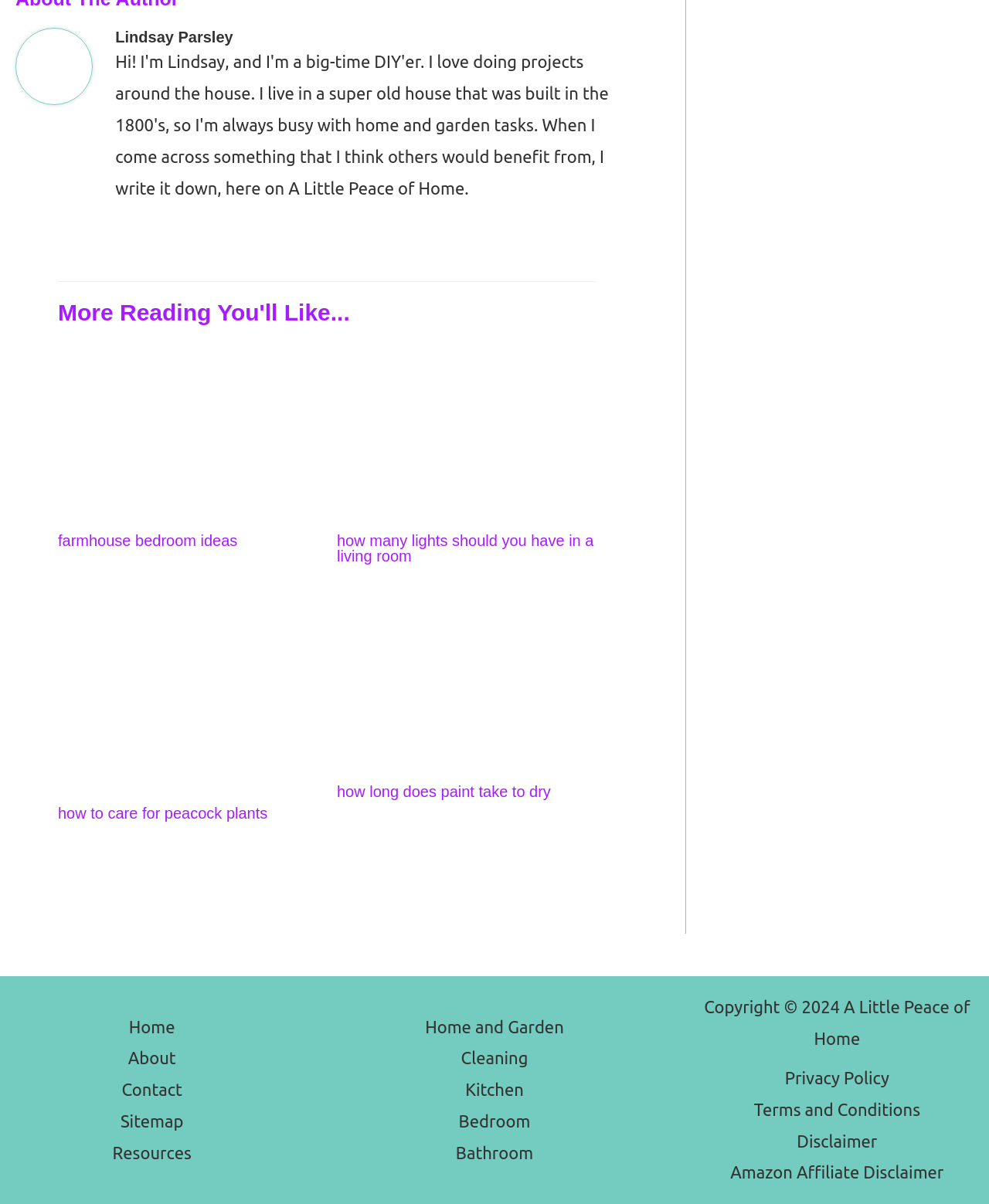Answer the question below in one word or phrase:
What is the copyright year of the webpage?

2024